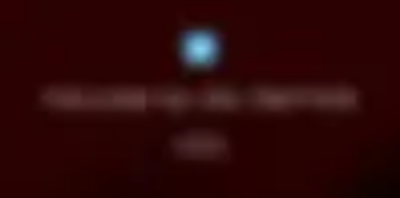From the details in the image, provide a thorough response to the question: What is the purpose of the graphic?

The graphic serves as a visual cue for users to connect further with the series and stay updated on its developments, as indicated by the text 'Follow us on Twitter' below the Twitter logo.